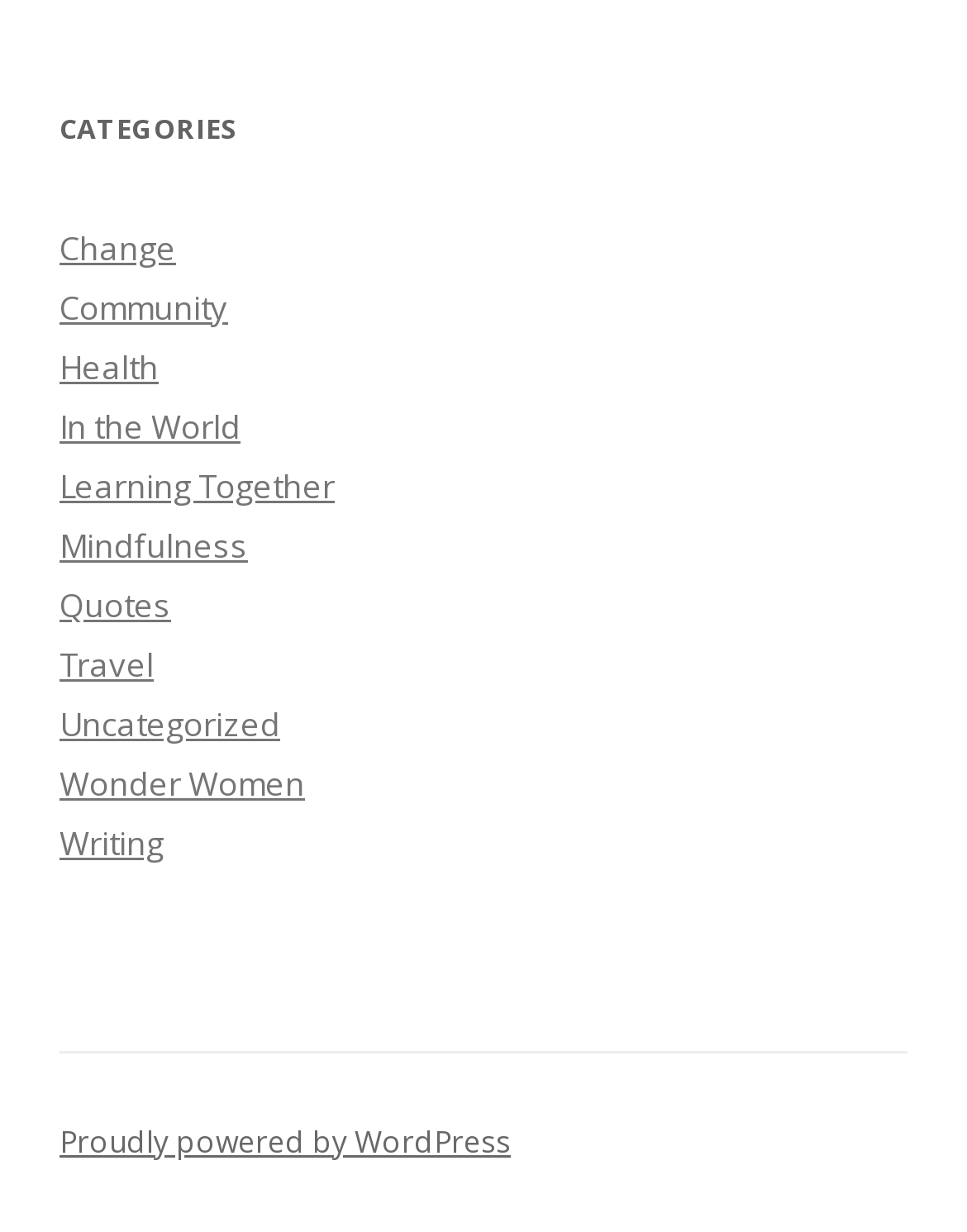What is the name of the platform powering the website?
Carefully analyze the image and provide a thorough answer to the question.

The name of the platform powering the website is 'WordPress', which is mentioned in the link 'Proudly powered by WordPress' located at the bottom of the webpage with a bounding box of [0.062, 0.909, 0.528, 0.943].